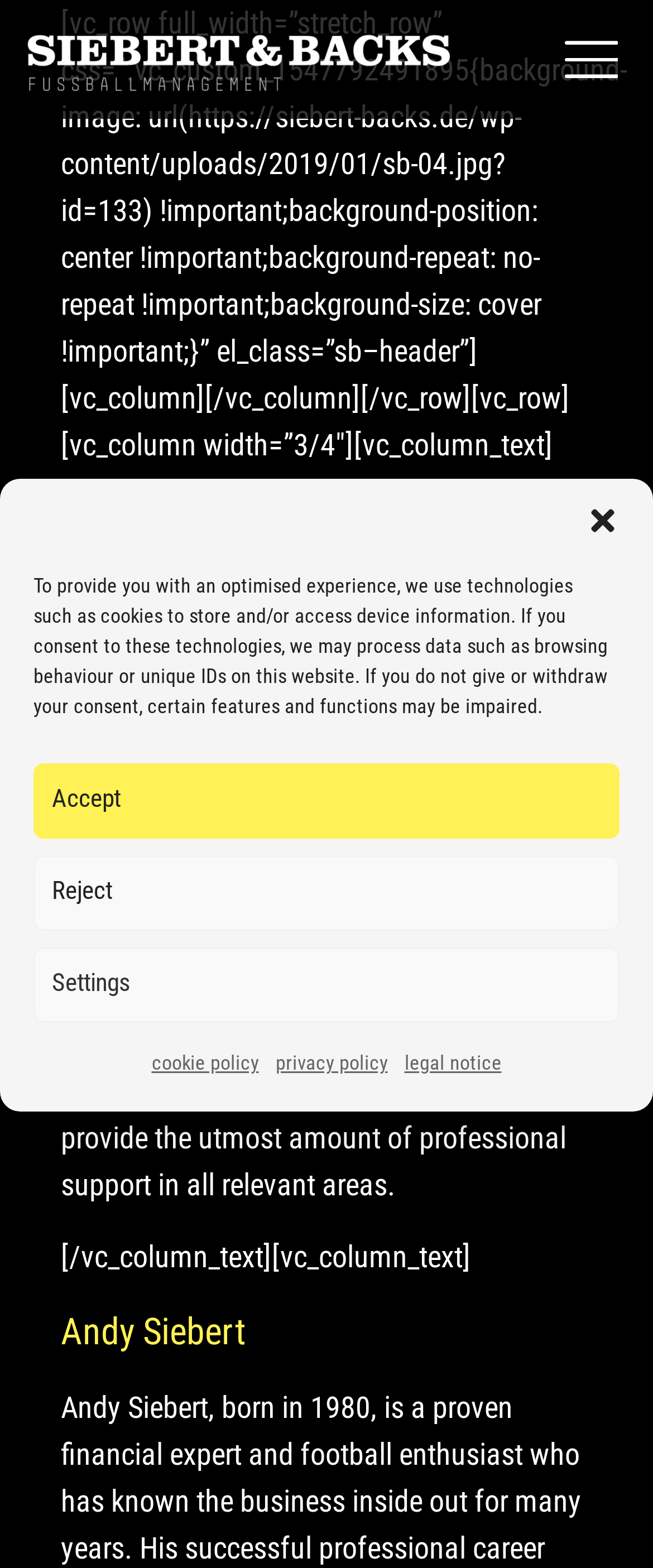Generate a thorough description of the webpage.

The webpage is about Siebert & Backs, a player consultancy firm. At the top of the page, there is a logo image and a link to the logo. Below the logo, there is a header section with a background image. In this section, there is a heading that reads "Knowledge, trust, achievement". 

Below the header section, there is a paragraph of text that describes the company's mission and services. The text explains that the company is committed to the development of young and talented football players and provides professional support in all relevant areas to help them achieve success.

Further down the page, there is a section dedicated to Andy Siebert, one of the company's owners. 

On the top-right corner of the page, there is a dialog box for managing cookie consent. The dialog box contains a message explaining the use of cookies on the website and provides options to accept, reject, or customize cookie settings. There are also links to the cookie policy, privacy policy, and legal notice.